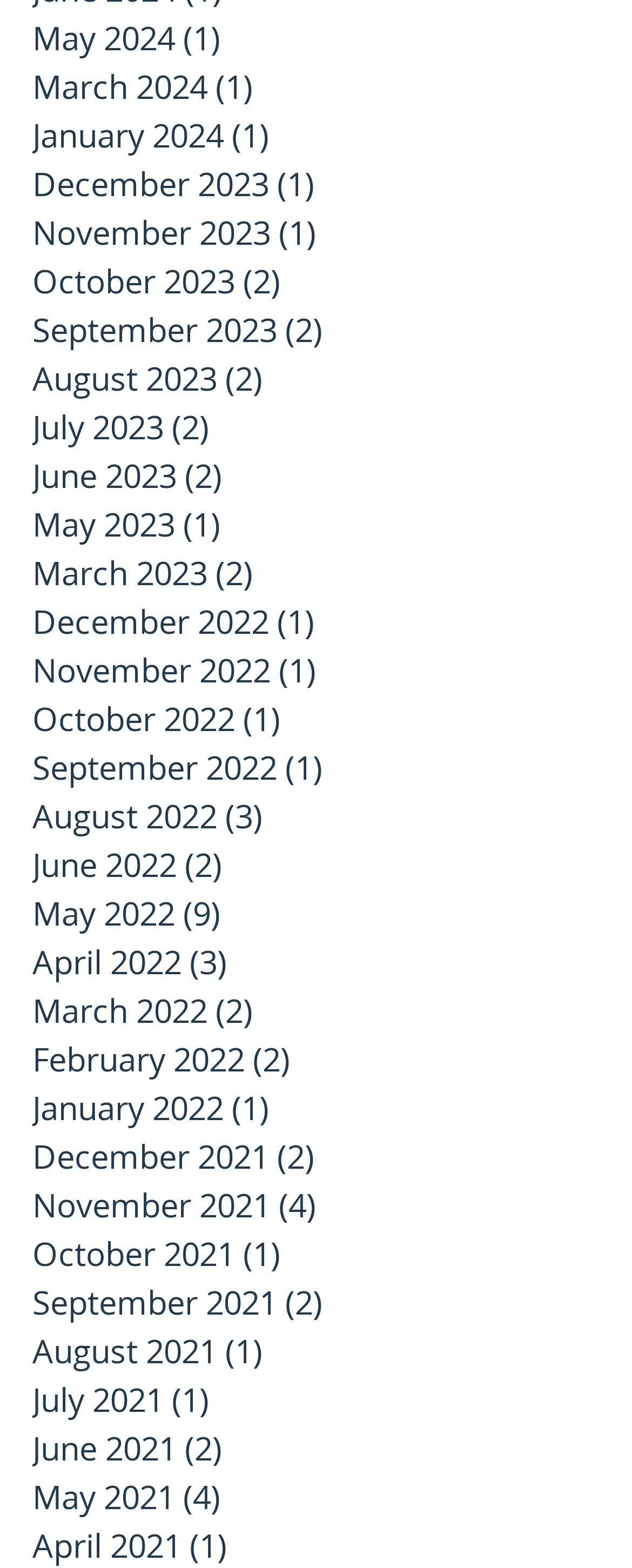How many months have only 1 post?
Use the screenshot to answer the question with a single word or phrase.

9